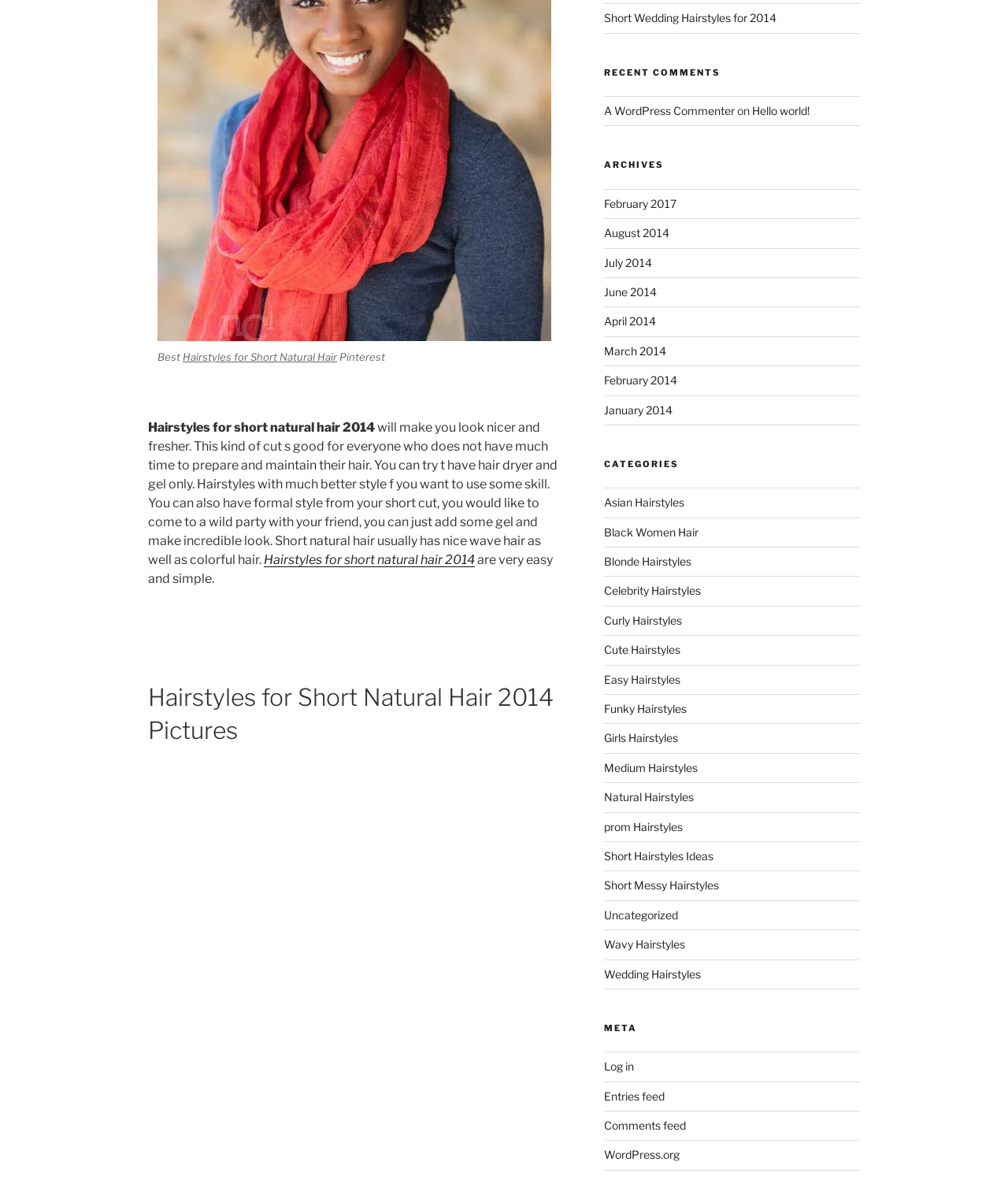Identify the bounding box of the HTML element described as: "A WordPress Commenter".

[0.599, 0.088, 0.729, 0.099]